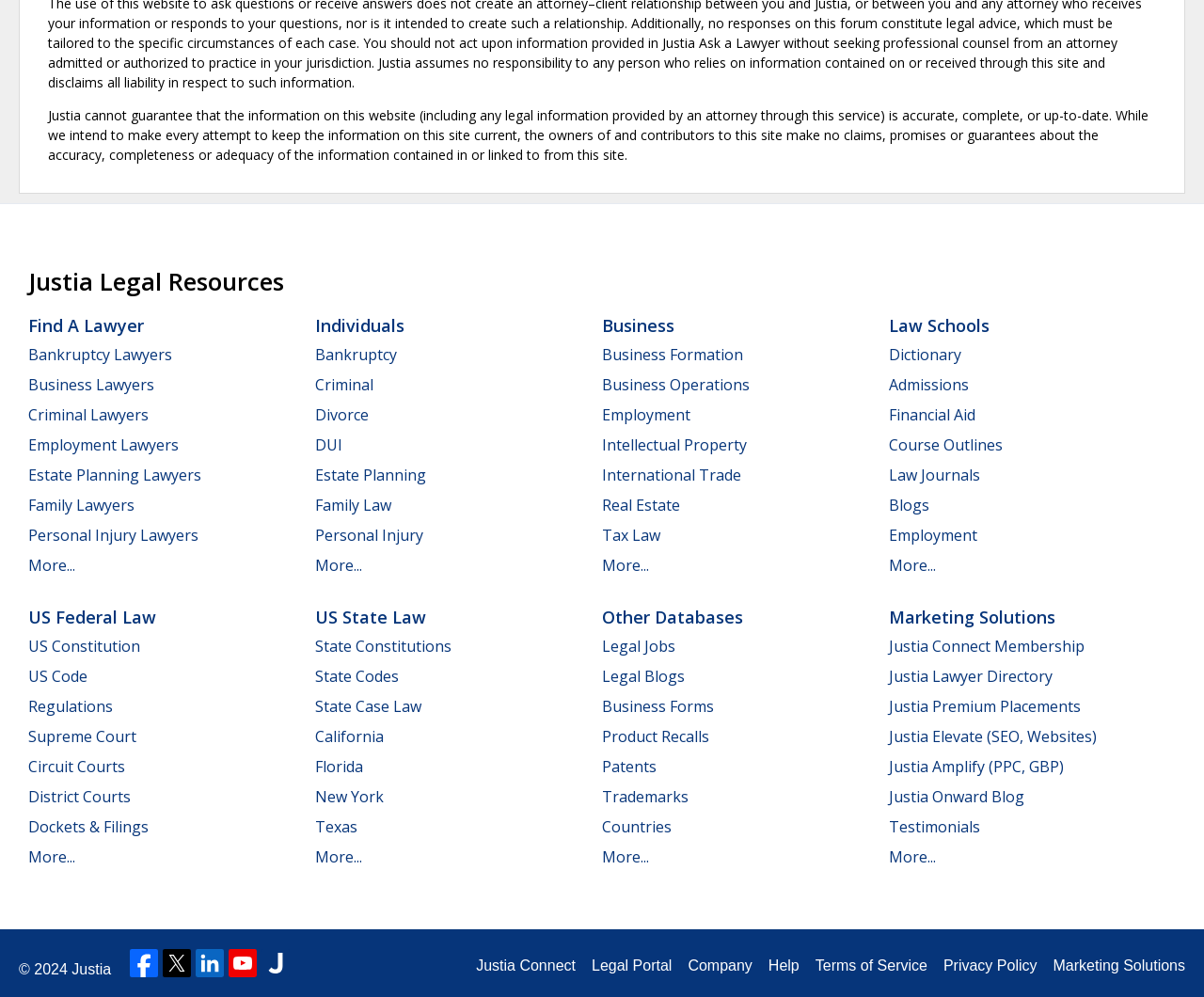Please find the bounding box coordinates of the element that must be clicked to perform the given instruction: "Follow Justia on Facebook". The coordinates should be four float numbers from 0 to 1, i.e., [left, top, right, bottom].

[0.108, 0.952, 0.131, 0.981]